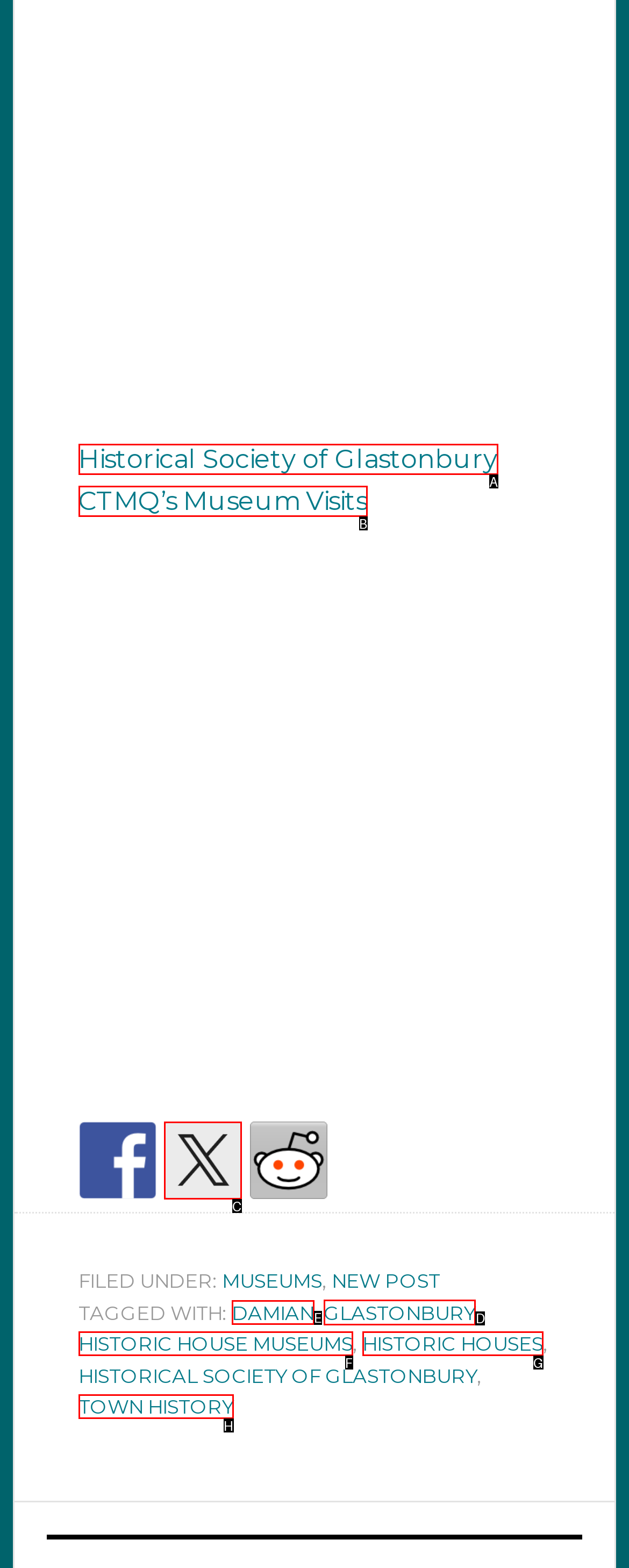Select the appropriate HTML element to click on to finish the task: view posts tagged with Glastonbury.
Answer with the letter corresponding to the selected option.

D